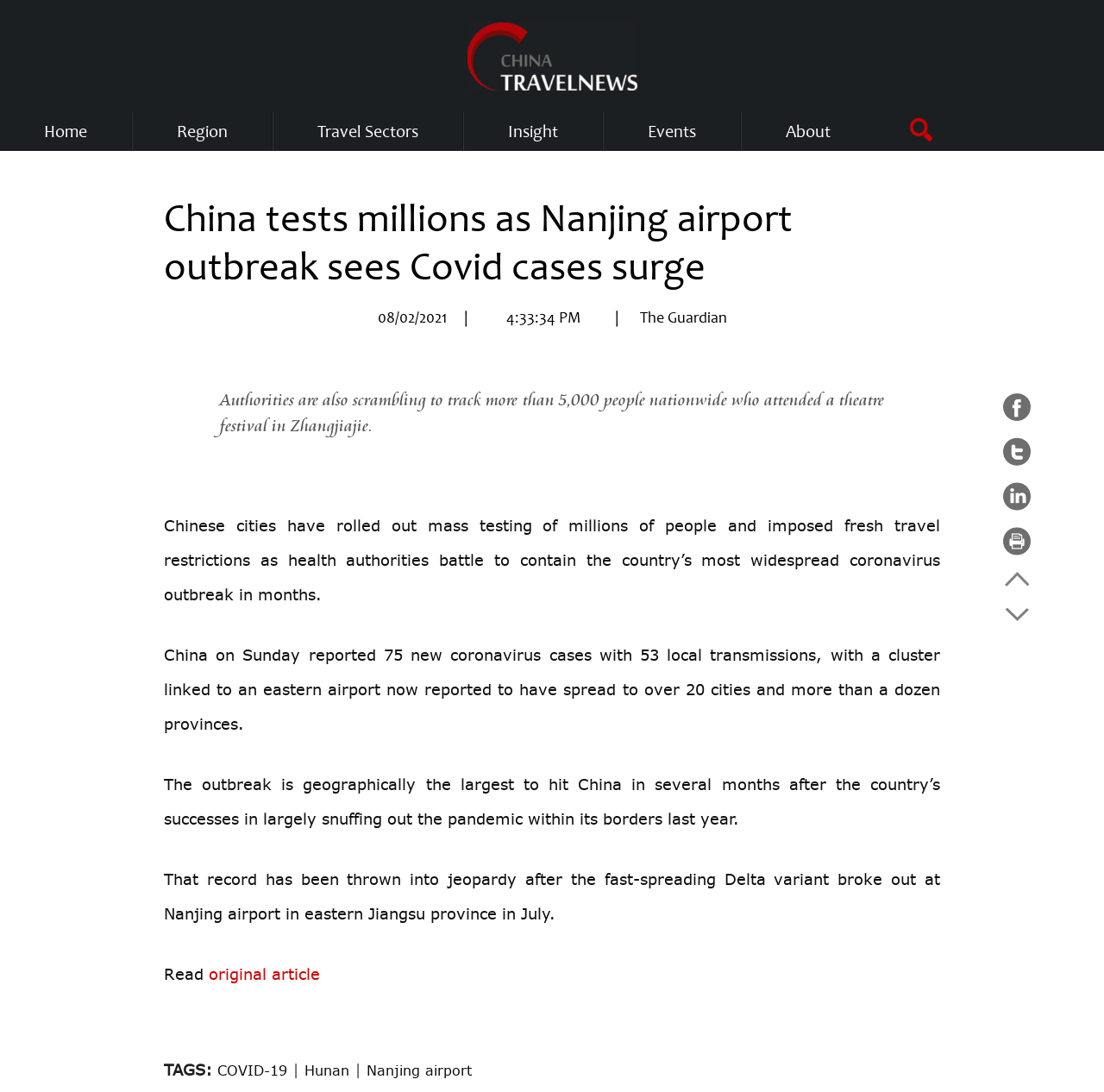What is the name of the province where the Nanjing airport is located?
Relying on the image, give a concise answer in one word or a brief phrase.

Jiangsu